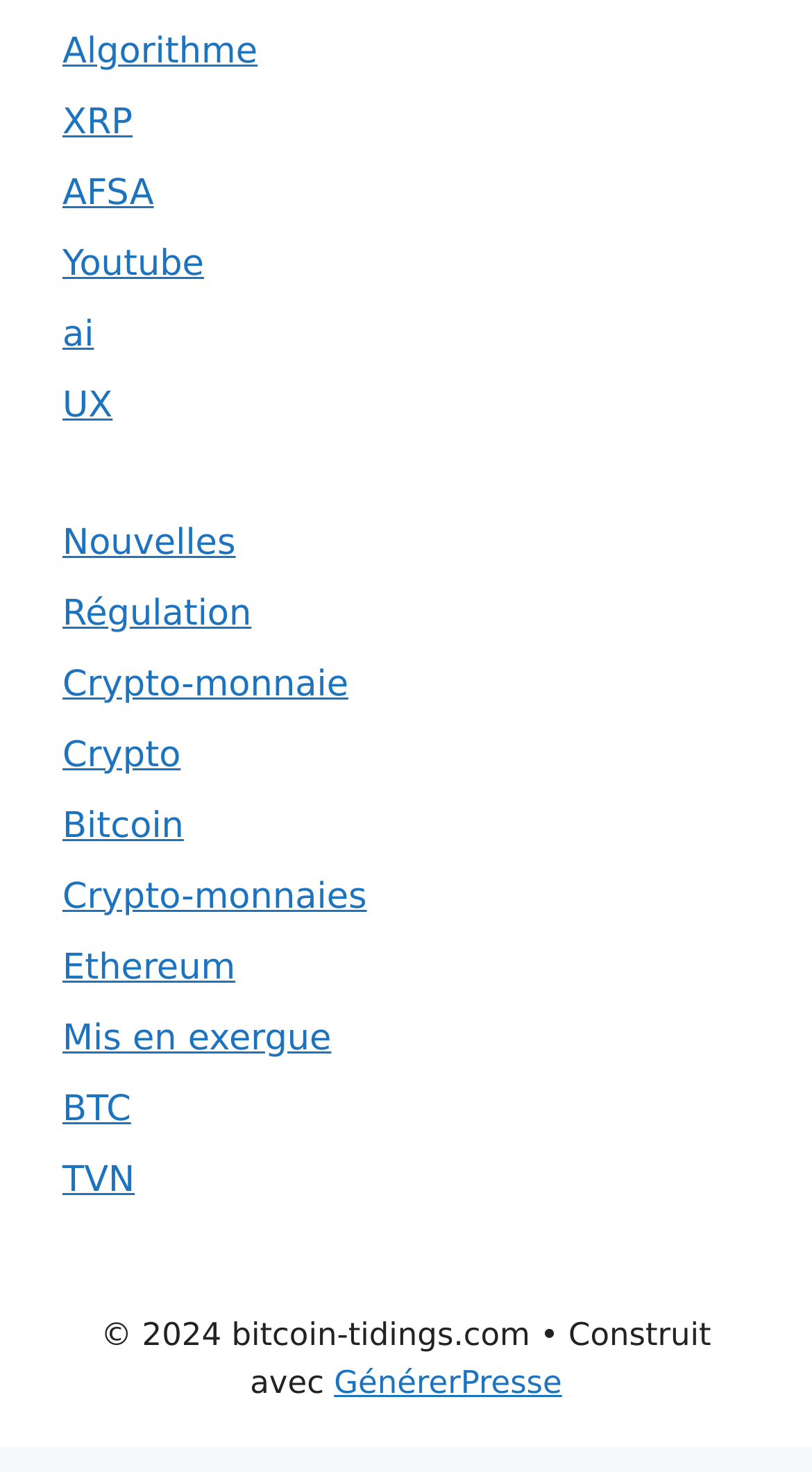What is the topmost link on the webpage? Please answer the question using a single word or phrase based on the image.

Algorithme